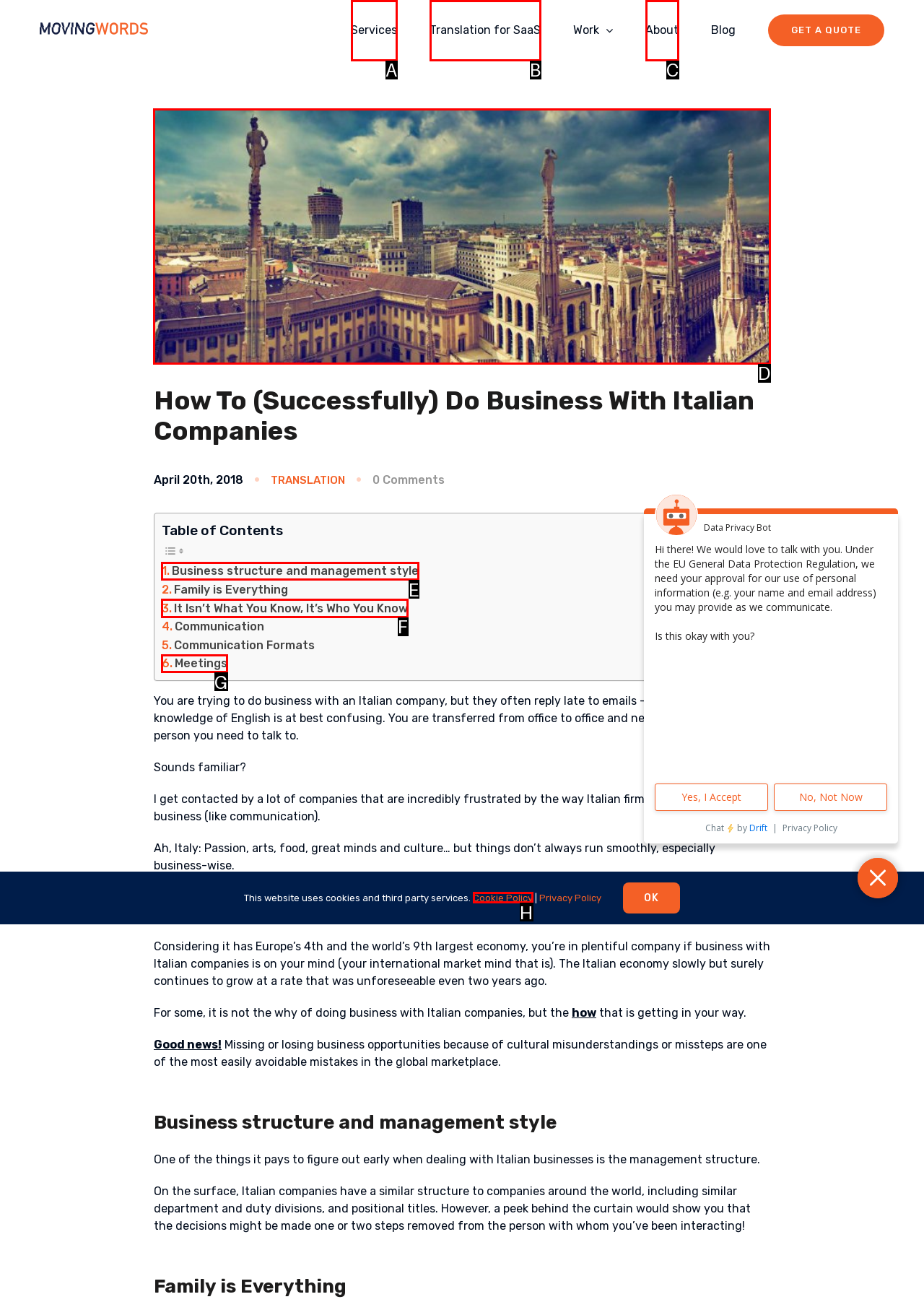Determine which HTML element best suits the description: Business structure and management style. Reply with the letter of the matching option.

E